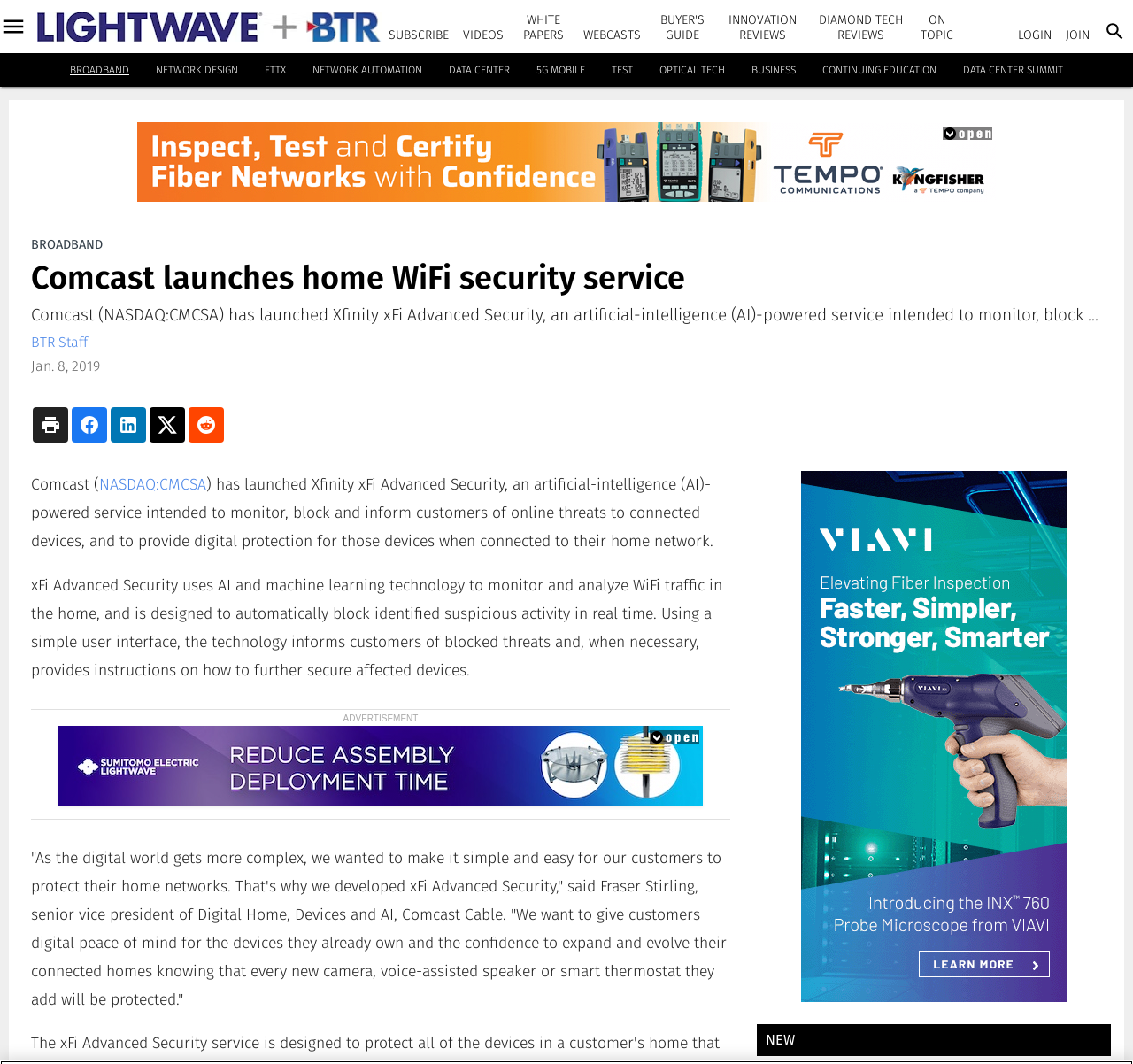What is the date of the news article?
Provide a one-word or short-phrase answer based on the image.

Jan. 8, 2019